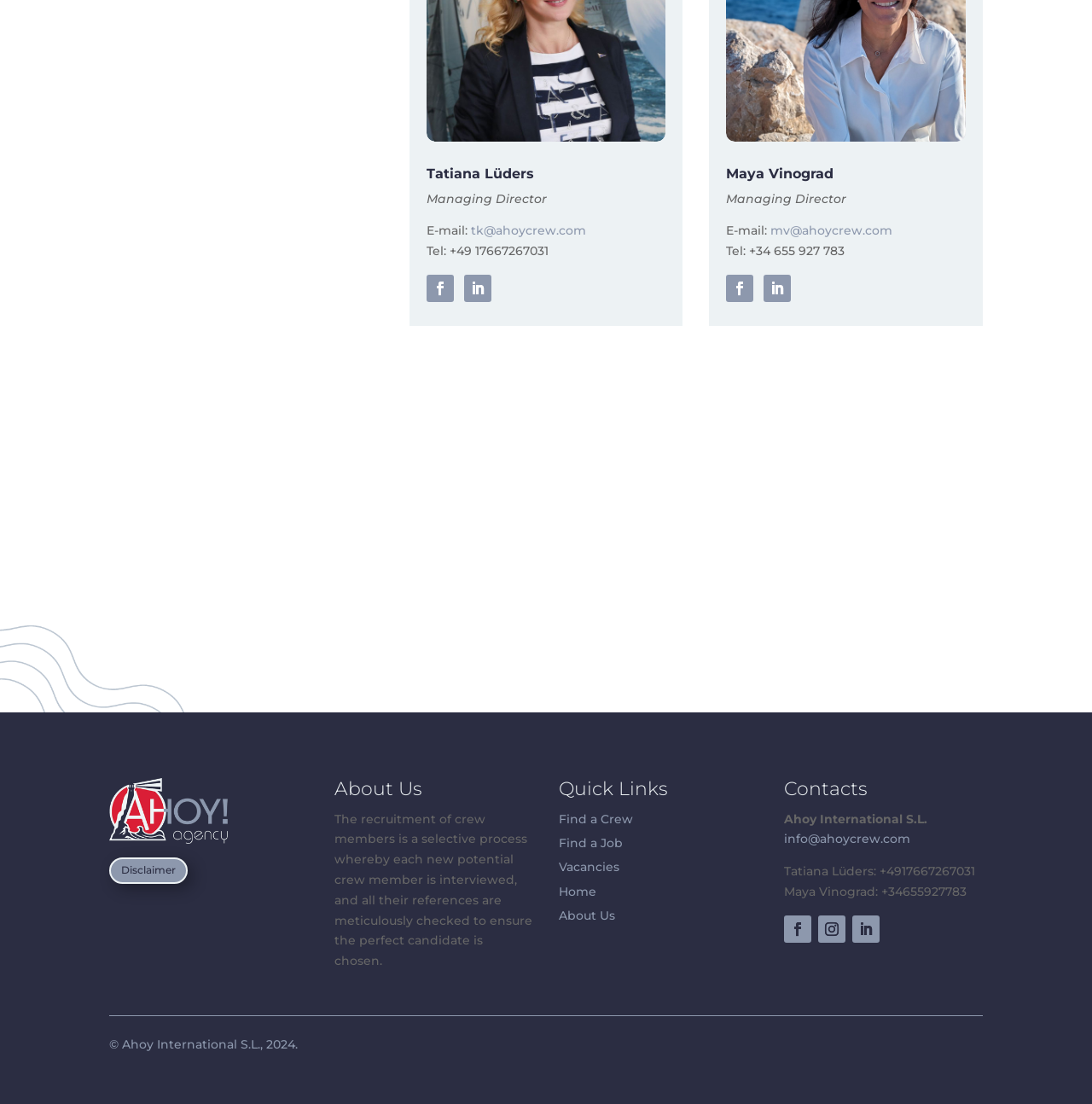Determine the bounding box coordinates for the area that needs to be clicked to fulfill this task: "Go to About Us page". The coordinates must be given as four float numbers between 0 and 1, i.e., [left, top, right, bottom].

[0.306, 0.705, 0.488, 0.733]